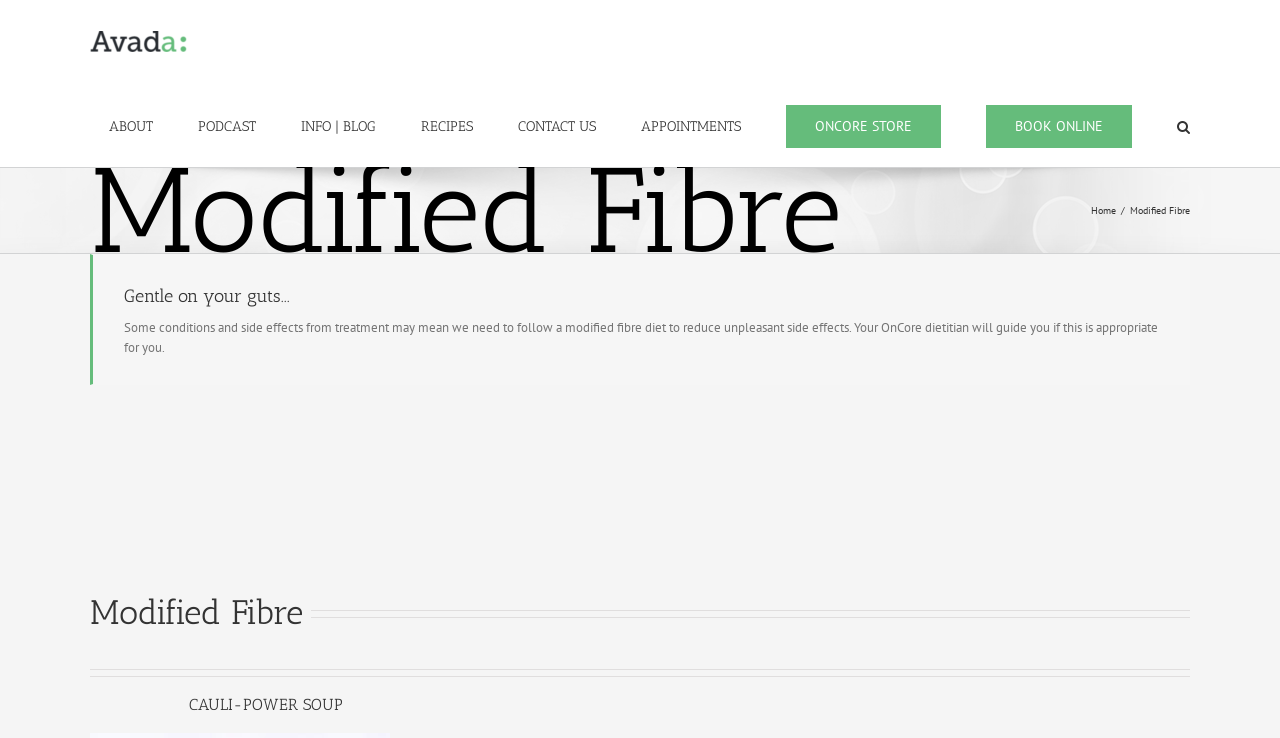Determine the bounding box coordinates for the element that should be clicked to follow this instruction: "Click OnCore Nutrition Logo". The coordinates should be given as four float numbers between 0 and 1, in the format [left, top, right, bottom].

[0.07, 0.042, 0.146, 0.07]